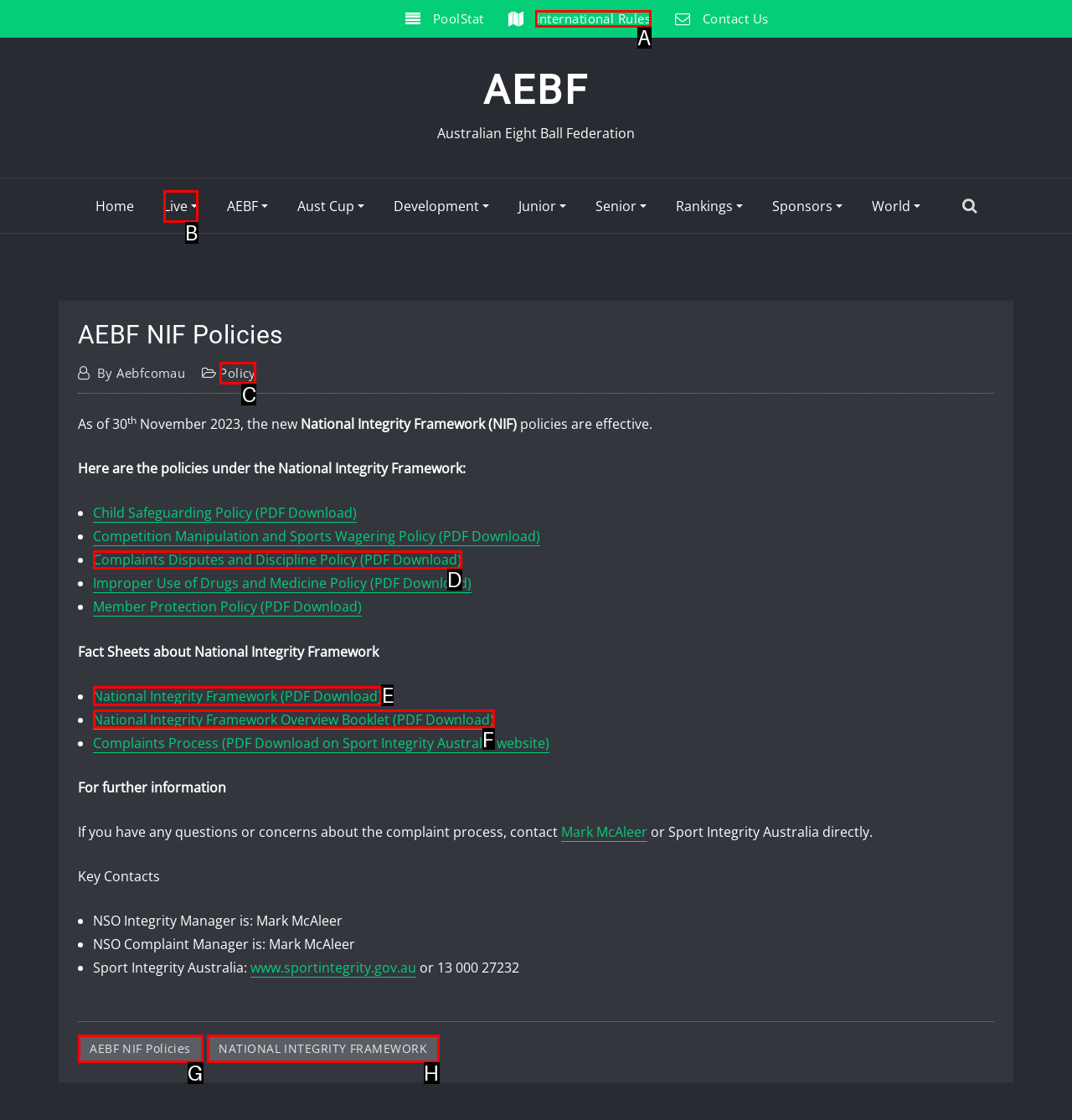For the task: Learn about National Integrity Framework, specify the letter of the option that should be clicked. Answer with the letter only.

E